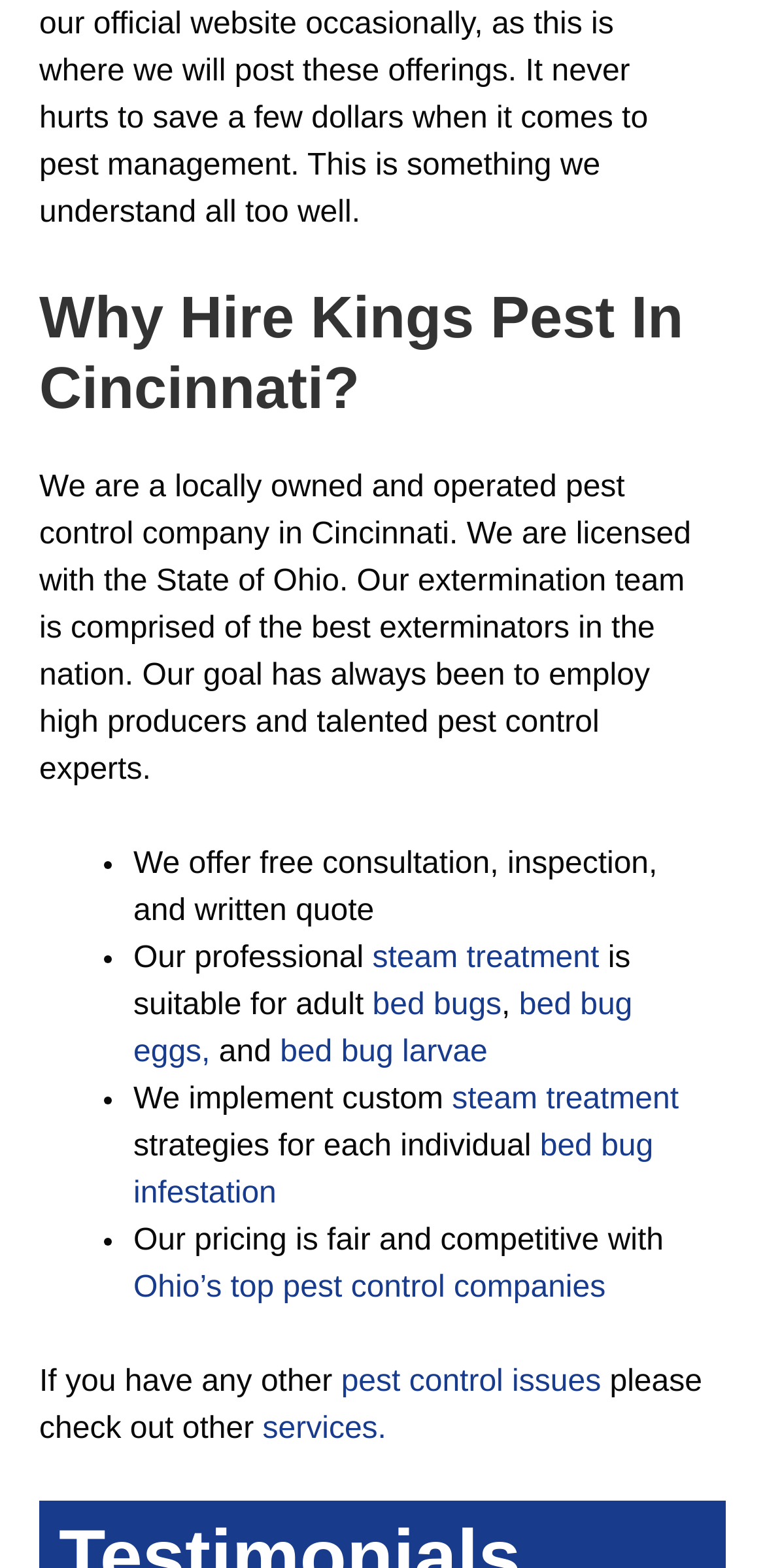Please specify the bounding box coordinates of the clickable region to carry out the following instruction: "Learn about 'bed bug infestation'". The coordinates should be four float numbers between 0 and 1, in the format [left, top, right, bottom].

[0.174, 0.721, 0.854, 0.772]